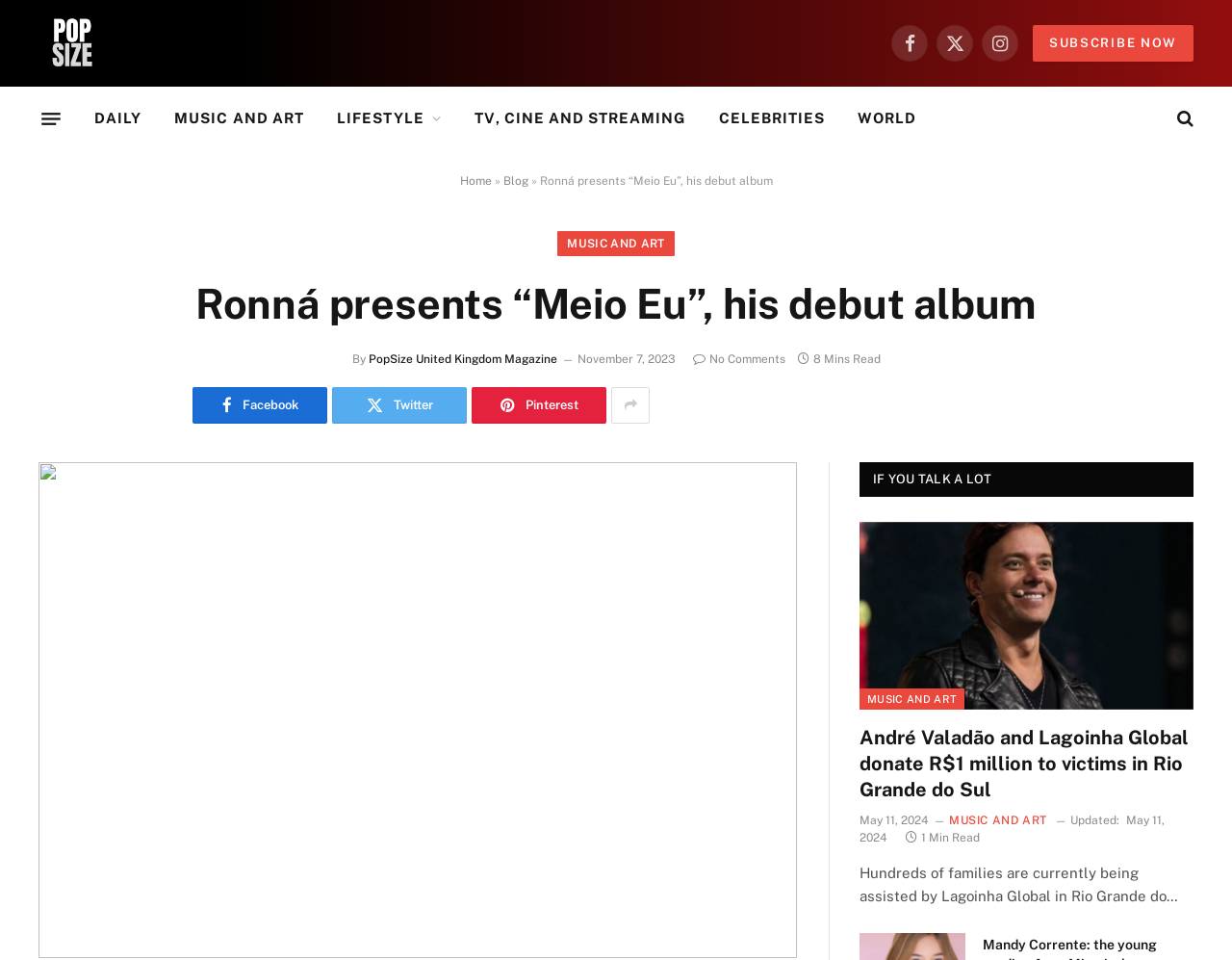Please determine the bounding box coordinates of the clickable area required to carry out the following instruction: "Click the '<< 返回首页' link". The coordinates must be four float numbers between 0 and 1, represented as [left, top, right, bottom].

None